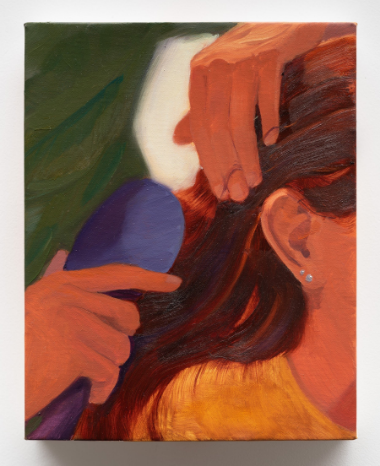What colors are used in the background?
Use the image to give a comprehensive and detailed response to the question.

The caption describes the background of the artwork as a soft blend of greens, which creates a serene atmosphere and emphasizes the connection between the figures.